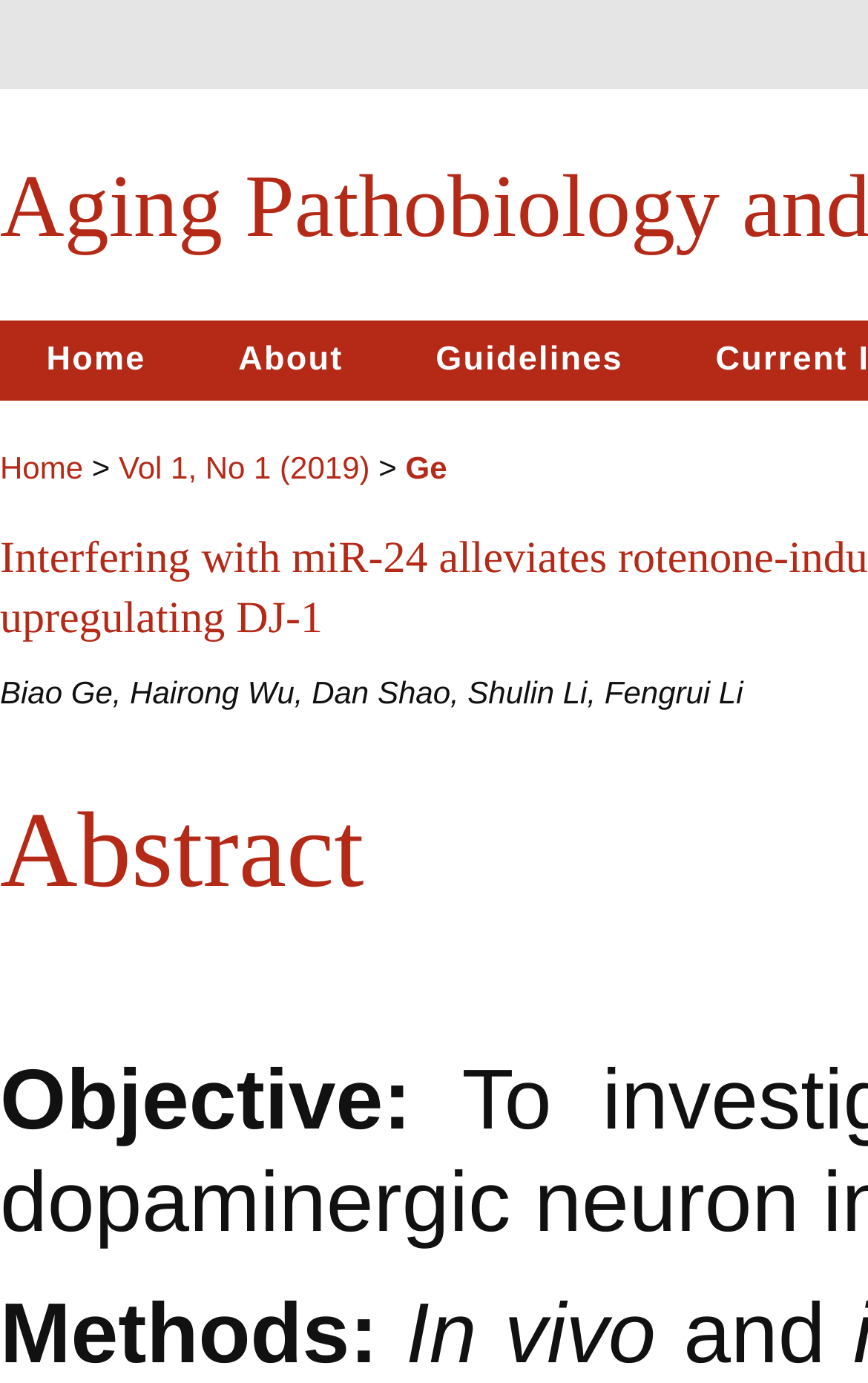Your task is to find and give the main heading text of the webpage.

Aging Pathobiology and Therapeutics